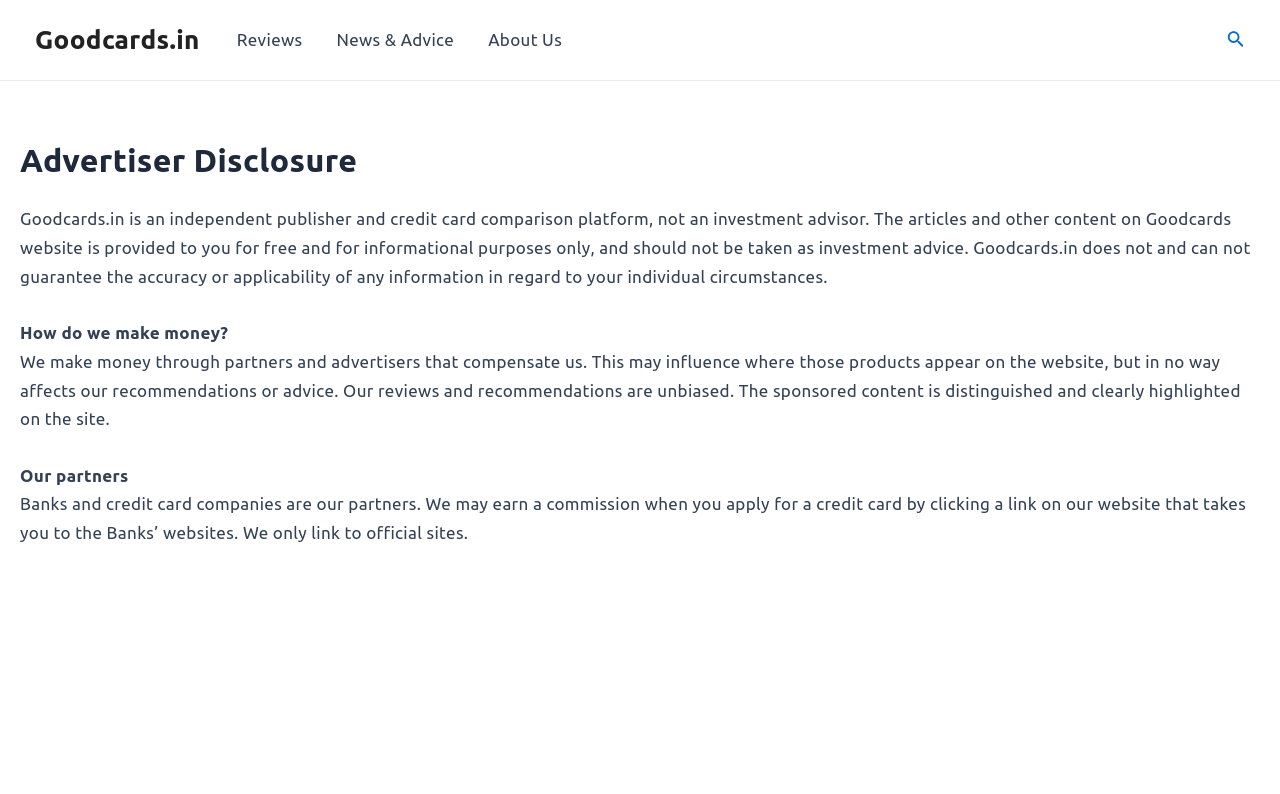Offer a detailed explanation of the webpage layout and contents.

The webpage is a credit card comparison platform that provides articles and content for free and for informational purposes only. At the top left, there is a link to the website's homepage, "Goodcards.in". Next to it, there is a site navigation menu with three links: "Reviews", "News & Advice", and "About Us". On the top right, there is a search icon link with an accompanying image.

Below the navigation menu, there is a main section that occupies most of the page. It contains an article with a header titled "Advertiser Disclosure". The article has a paragraph of text that explains the website's purpose and disclaimer. Below the header, there are three sections of text. The first section explains how the website makes money through partners and advertisers. The second section has a heading "Our partners" and describes the banks and credit card companies that are partners with the website.